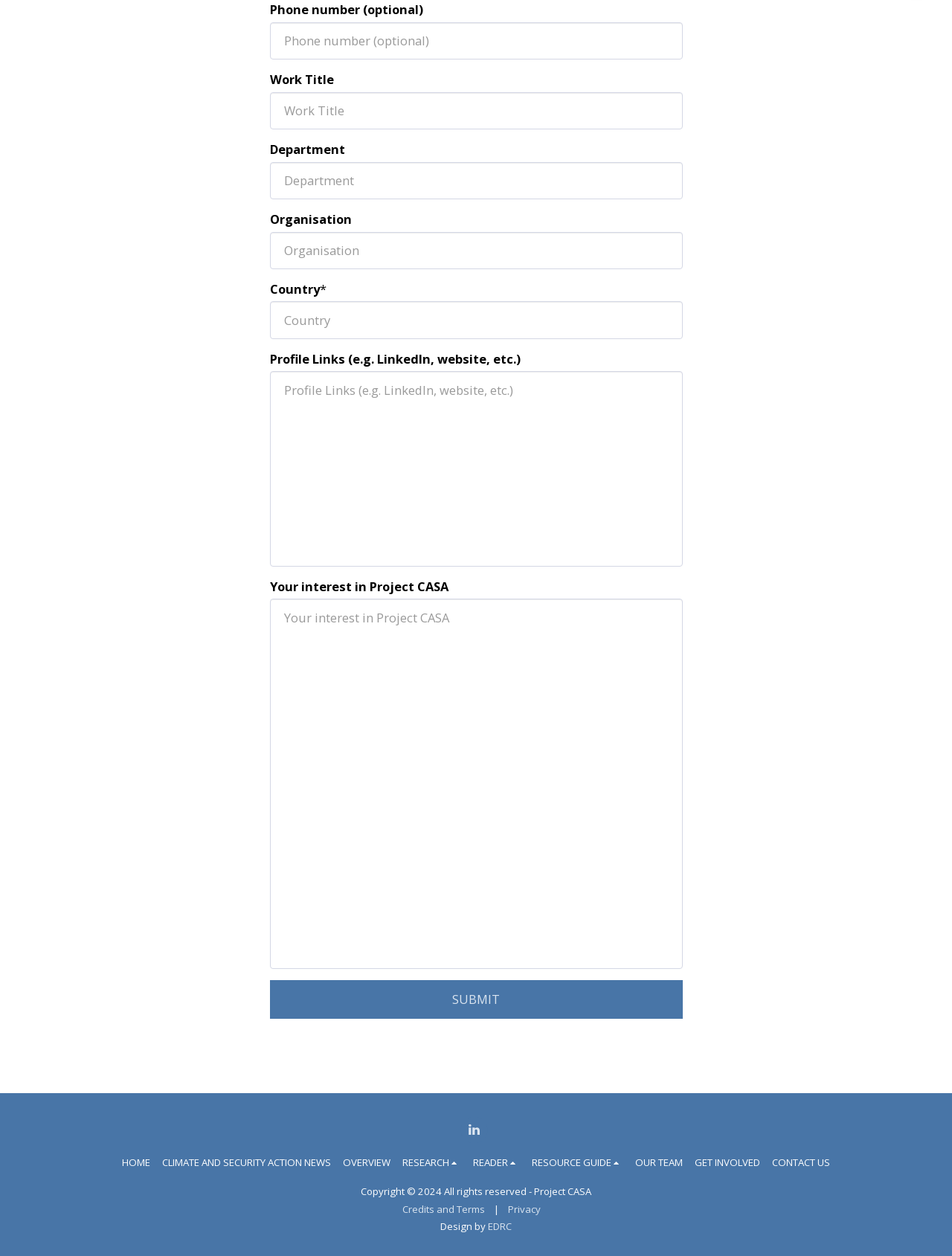Can you pinpoint the bounding box coordinates for the clickable element required for this instruction: "Click on 'Scheduling App'"? The coordinates should be four float numbers between 0 and 1, i.e., [left, top, right, bottom].

None